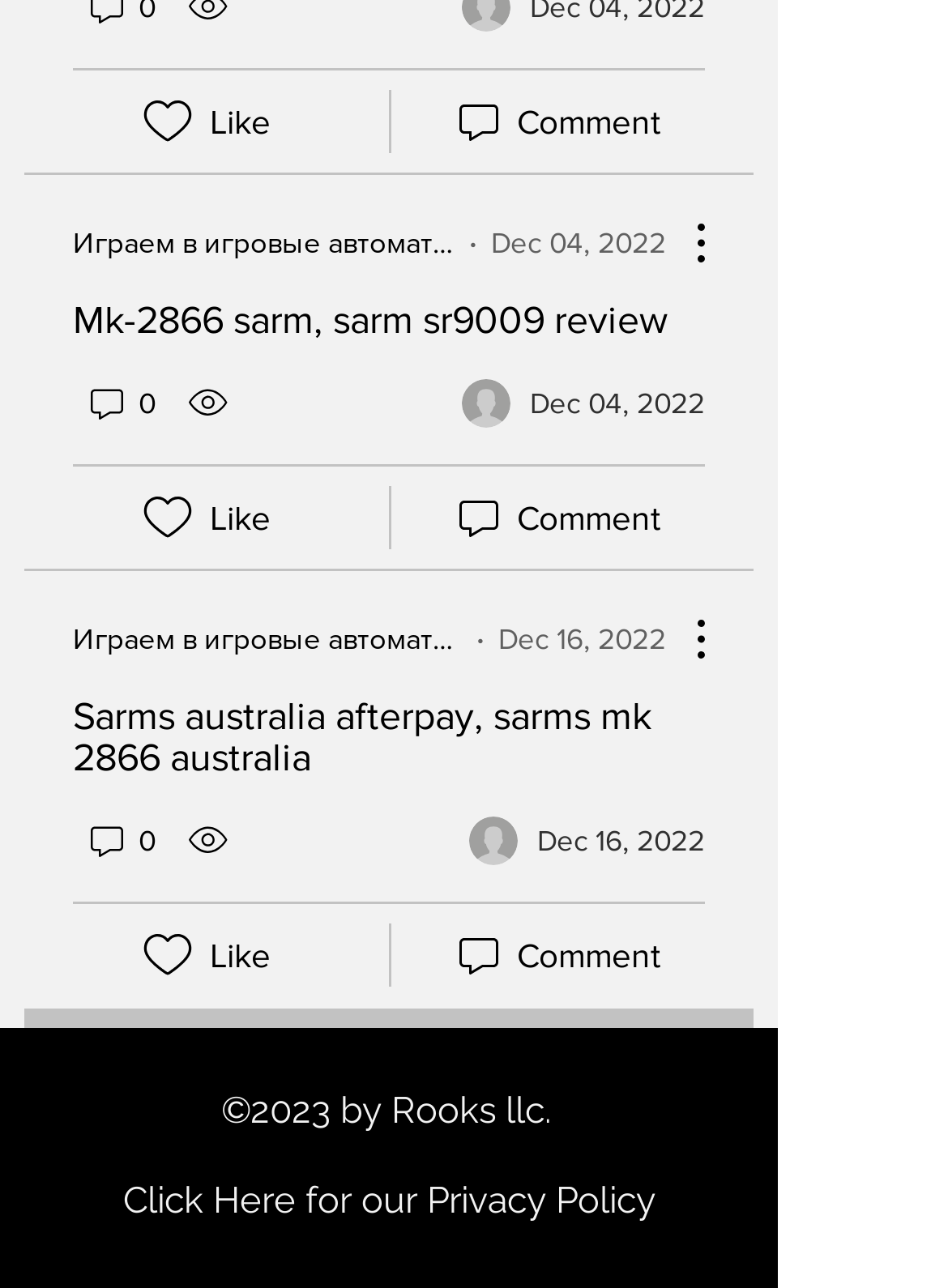What is the copyright information at the bottom of the webpage?
Using the image, respond with a single word or phrase.

©2023 by Rooks llc.